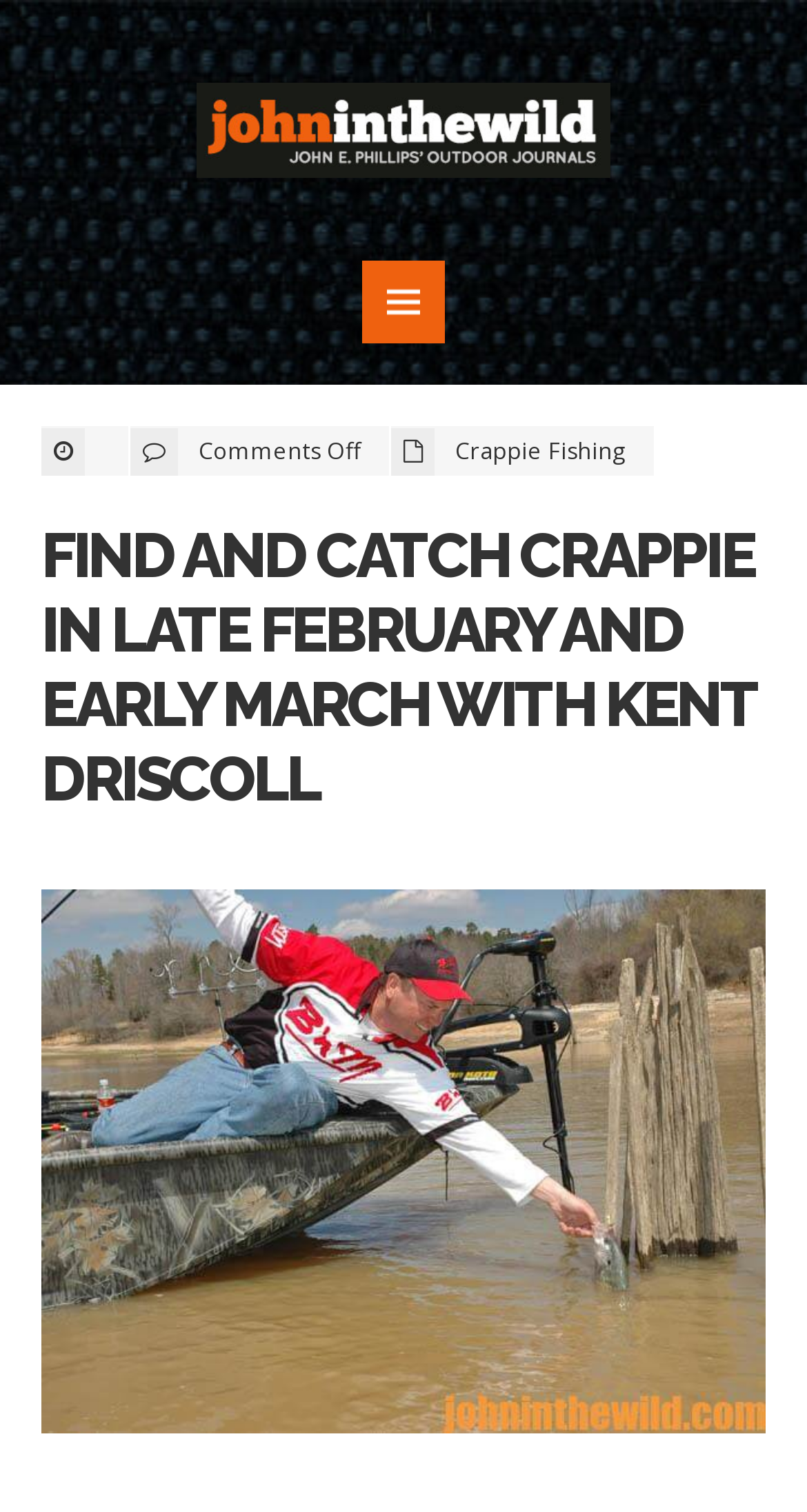Please predict the bounding box coordinates (top-left x, top-left y, bottom-right x, bottom-right y) for the UI element in the screenshot that fits the description: alt="John In The Wild"

[0.244, 0.055, 0.756, 0.118]